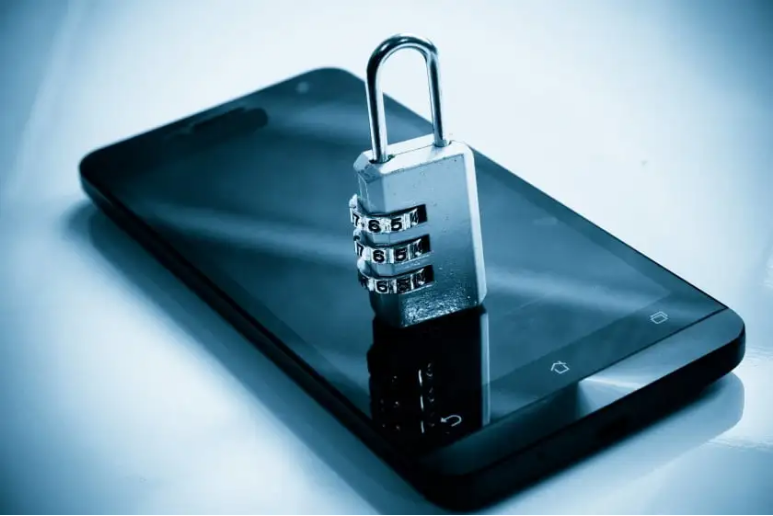Please provide a one-word or phrase answer to the question: 
What does the padlock symbolize?

security and privacy